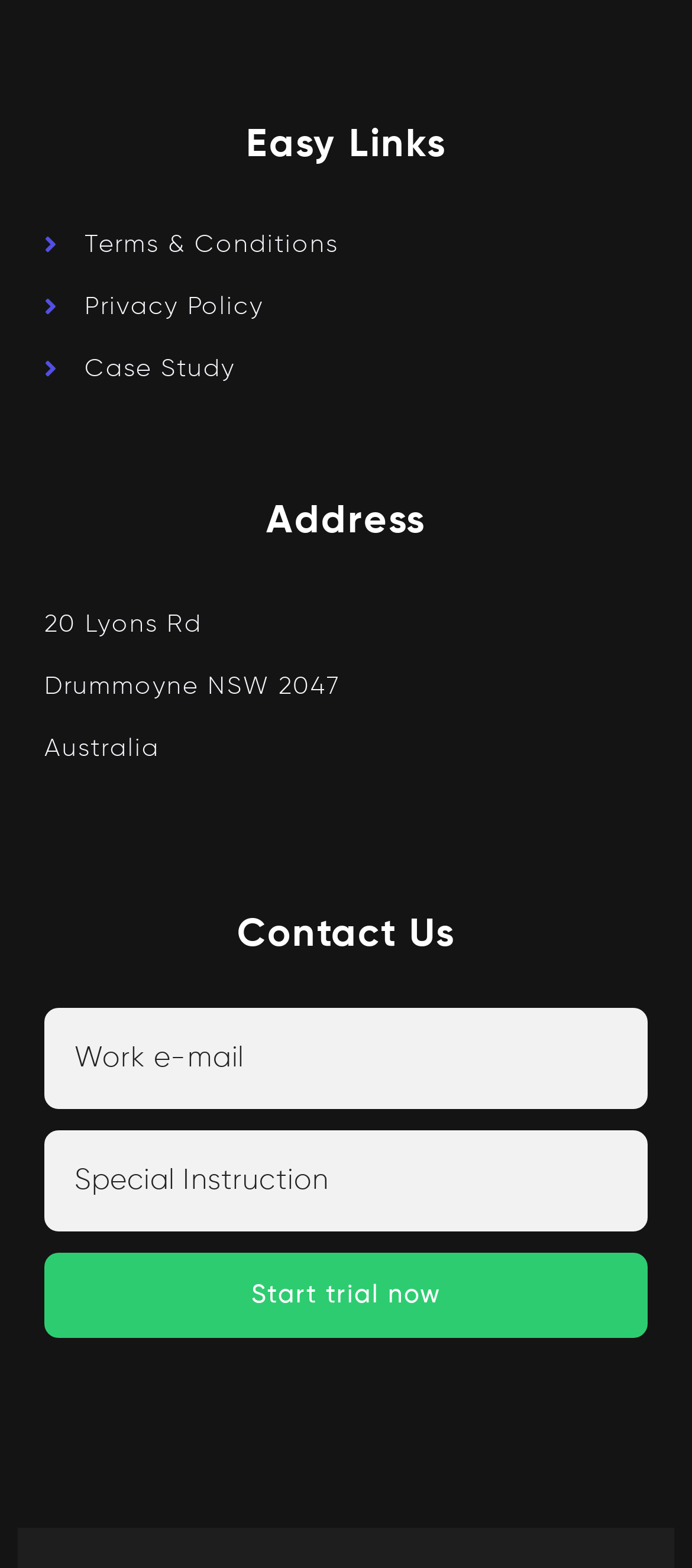What is the address of the company?
Answer the question with a single word or phrase, referring to the image.

20 Lyons Rd, Drummoyne NSW 2047, Australia